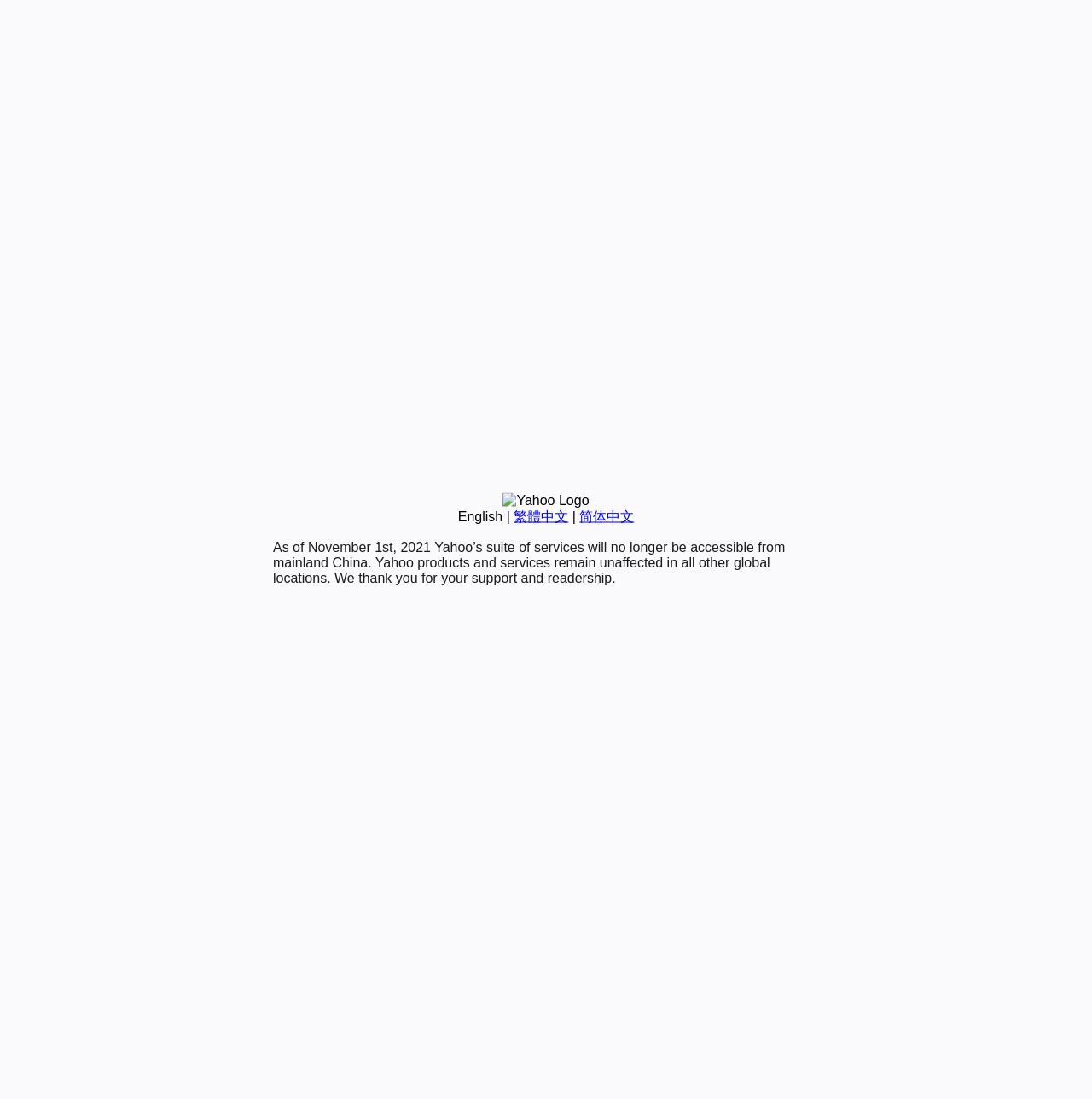Provide the bounding box coordinates in the format (top-left x, top-left y, bottom-right x, bottom-right y). All values are floating point numbers between 0 and 1. Determine the bounding box coordinate of the UI element described as: 简体中文

[0.531, 0.463, 0.581, 0.476]